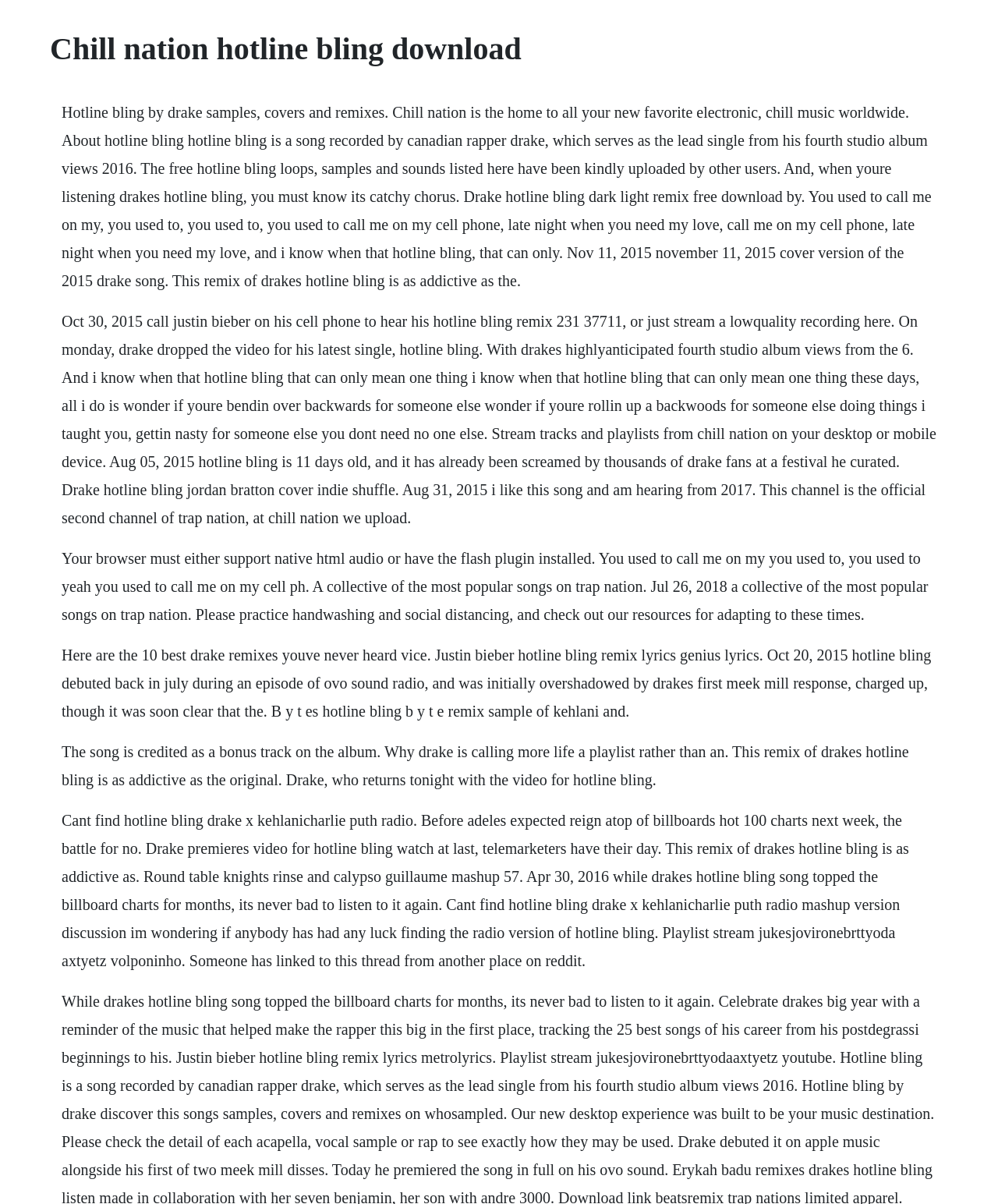Look at the image and write a detailed answer to the question: 
What is the song being discussed?

Based on the text content of the webpage, it appears that the song 'Hotline Bling' by Drake is being discussed, as it is mentioned multiple times throughout the page.